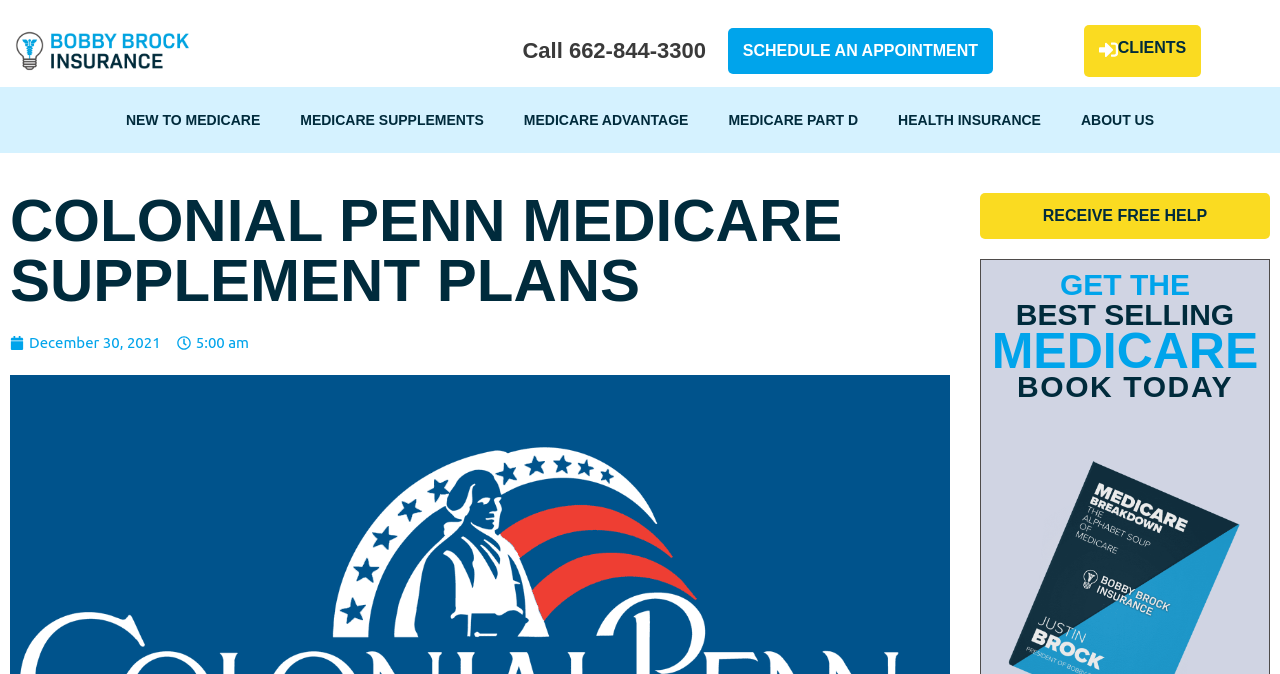What is the current date?
Carefully analyze the image and provide a thorough answer to the question.

I found the current date by looking at the time element that displays the date and time, which is located at the top of the webpage.